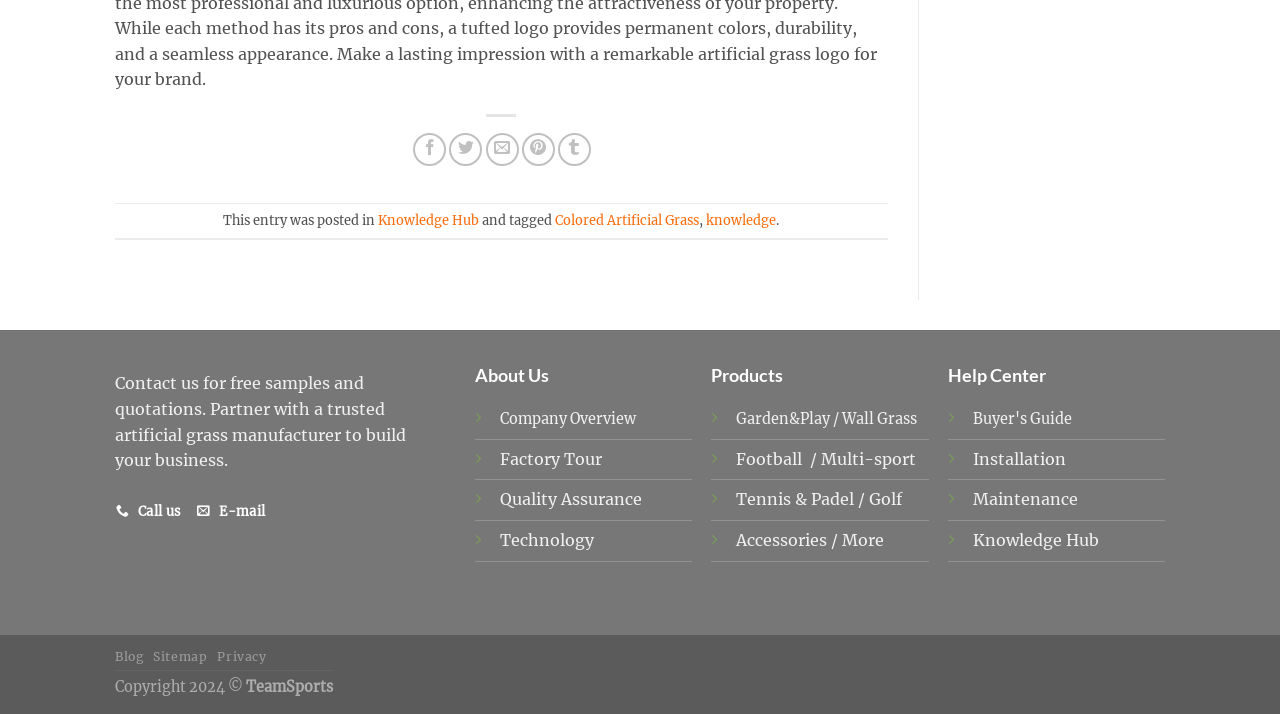Find the bounding box coordinates of the element to click in order to complete the given instruction: "Explore the knowledge hub."

[0.76, 0.742, 0.859, 0.77]